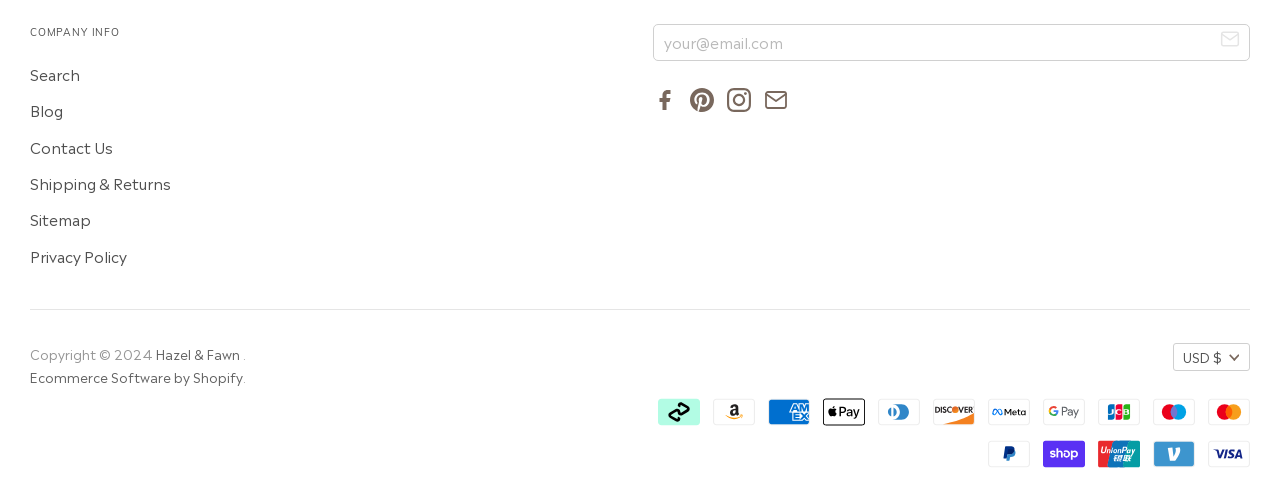Identify the bounding box coordinates for the region to click in order to carry out this instruction: "Click USD currency". Provide the coordinates using four float numbers between 0 and 1, formatted as [left, top, right, bottom].

[0.916, 0.702, 0.977, 0.759]